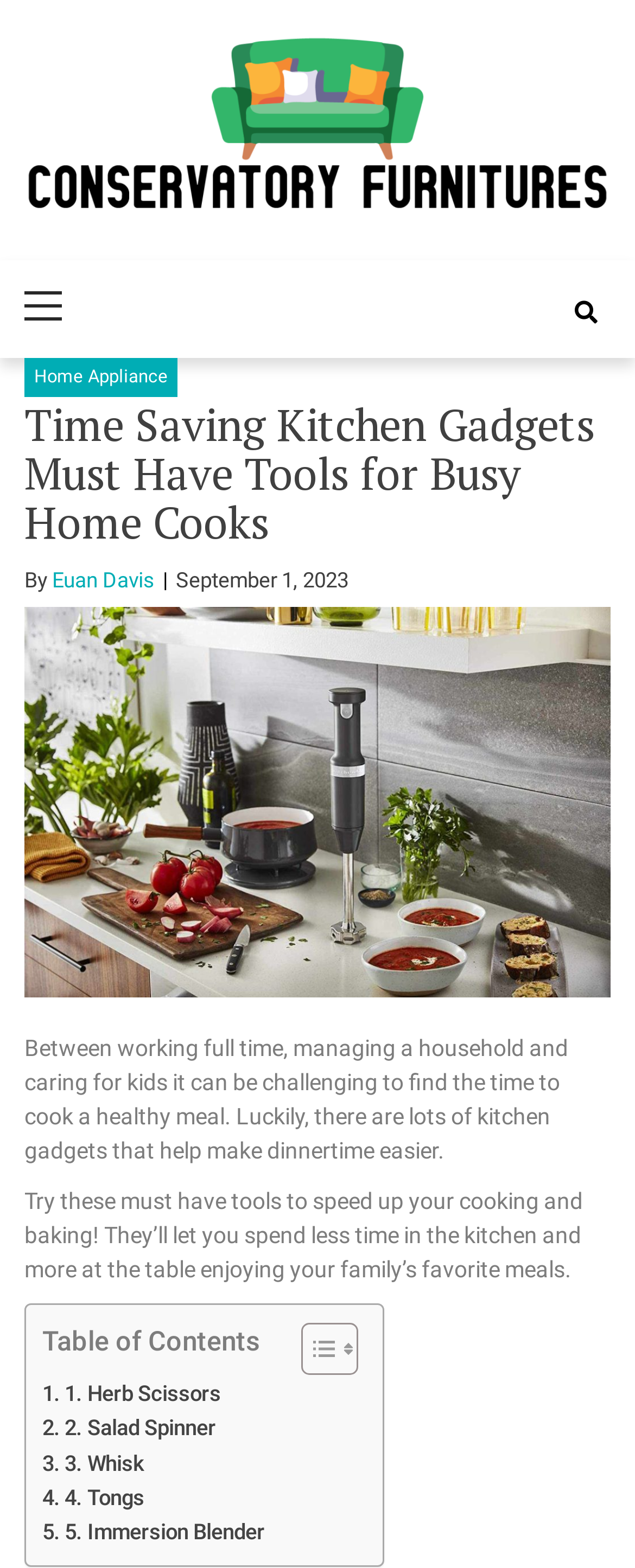Craft a detailed narrative of the webpage's structure and content.

This webpage is about time-saving kitchen gadgets for busy home cooks. At the top left, there is a logo of "Conservatory Furnitures" with a link to the website. Next to it, there is a text "Trends In Furniture". Below these elements, there is a primary navigation menu.

The main content of the webpage starts with a heading "Time Saving Kitchen Gadgets Must Have Tools for Busy Home Cooks" followed by the author's name "Euan Davis" and the date "September 1, 2023". Below this, there is a large image related to the topic.

The article begins with a paragraph explaining the challenges of cooking a healthy meal while managing a household and caring for kids. It then introduces the solution of using kitchen gadgets to make dinnertime easier. The next paragraph lists the benefits of using these gadgets, including spending less time in the kitchen and more time enjoying family meals.

Below these paragraphs, there is a table of contents with links to different sections of the article. The sections are listed as ". 1. Herb Scissors", ". 2. Salad Spinner", ". 3. Whisk", ". 4. Tongs", and ". 5. Immersion Blender". Each section is likely to describe a specific kitchen gadget and its benefits.